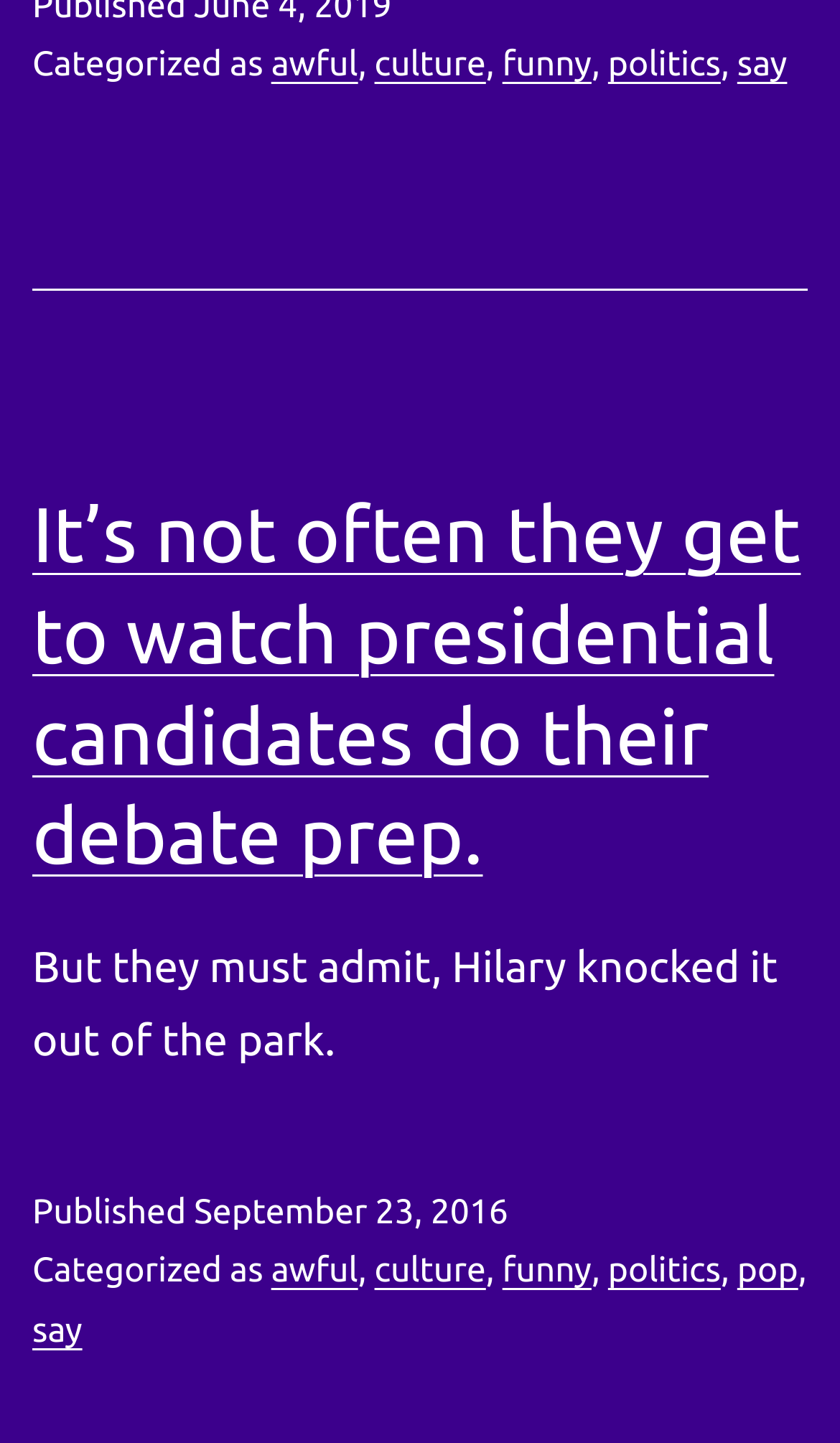How many links are present in the first paragraph?
Please provide a single word or phrase answer based on the image.

1